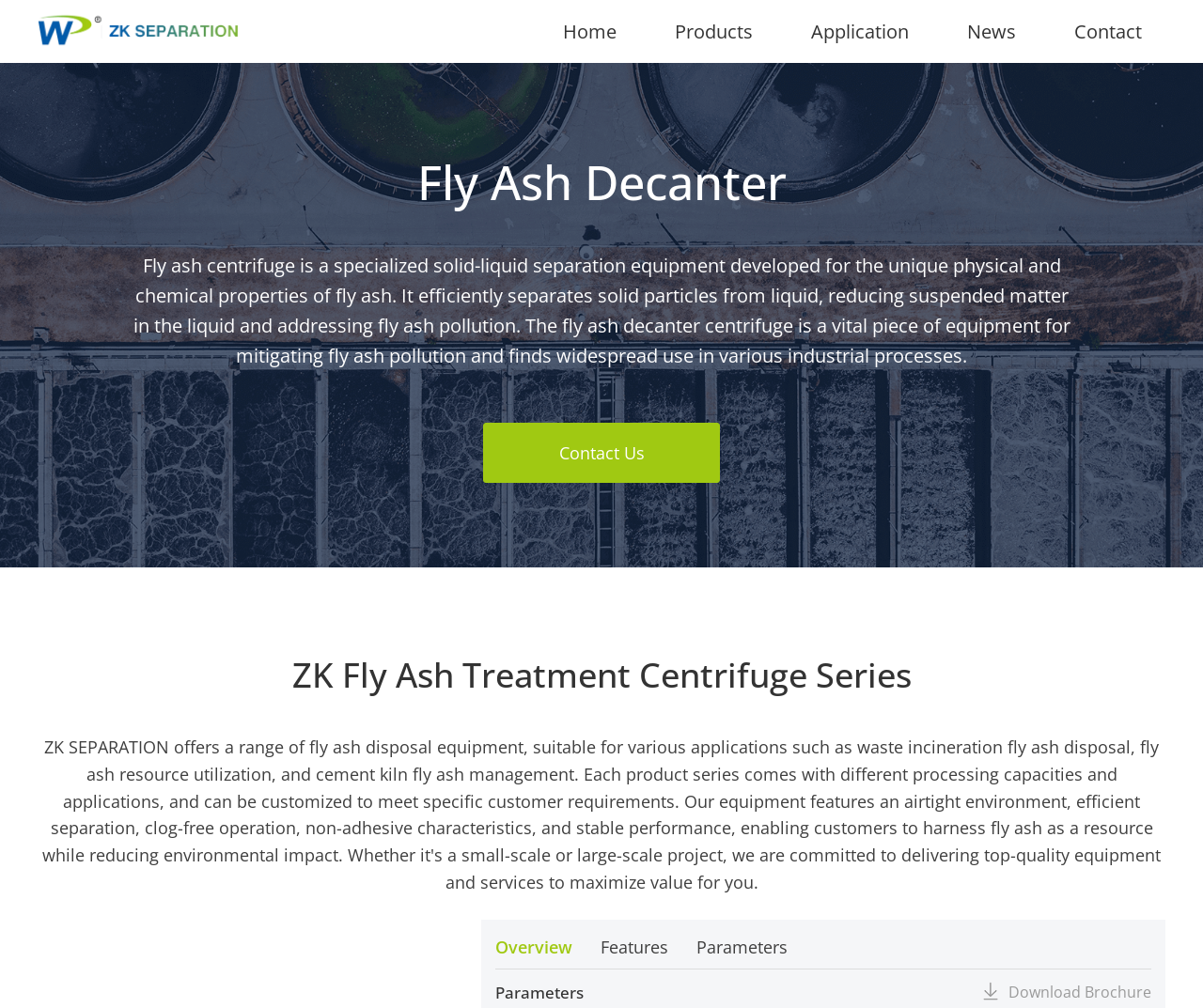Locate the bounding box coordinates of the UI element described by: "News". Provide the coordinates as four float numbers between 0 and 1, formatted as [left, top, right, bottom].

[0.784, 0.0, 0.864, 0.062]